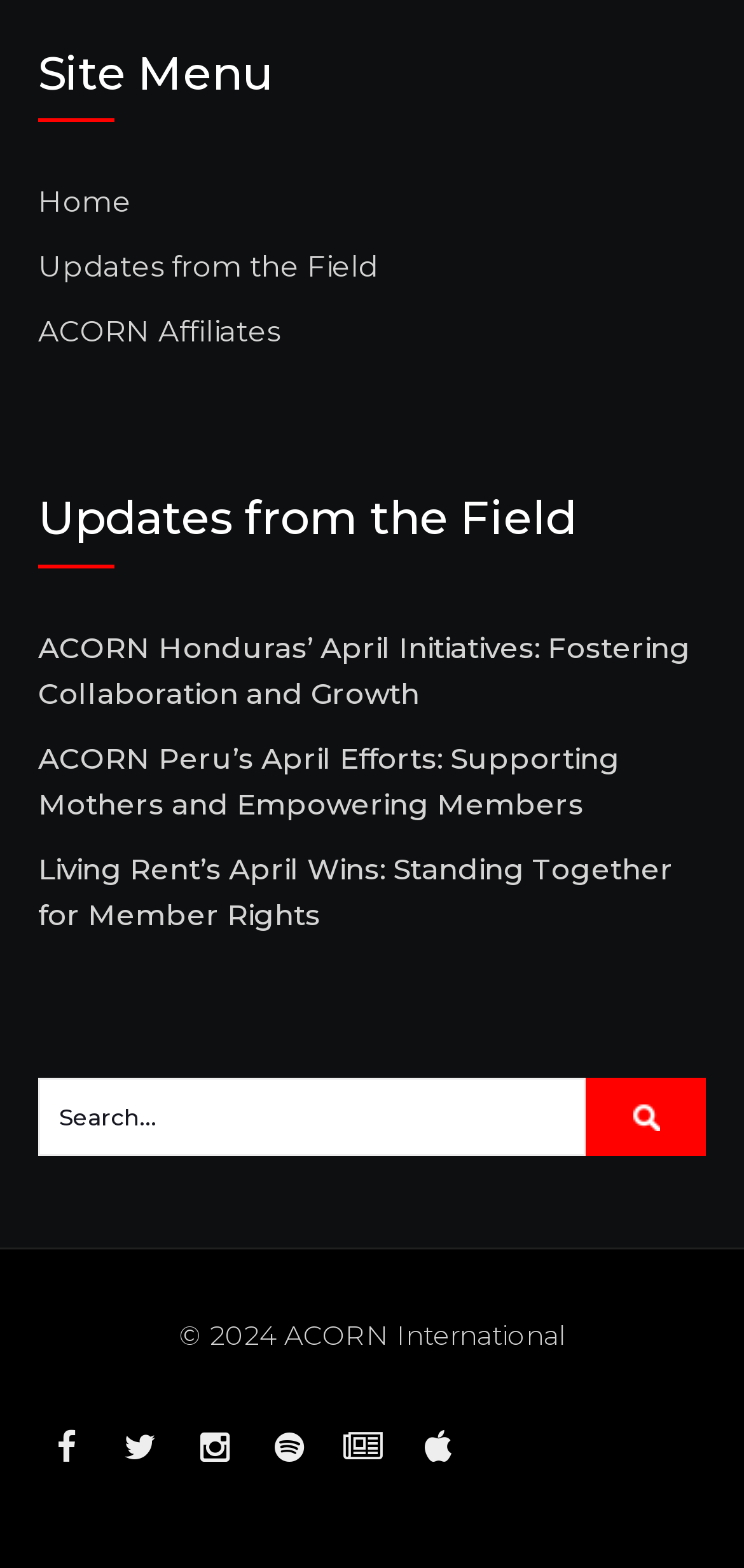What is the purpose of the textbox?
Please provide a full and detailed response to the question.

The textbox is labeled 'Search...' and has a search button next to it, indicating that it is used for searching the website's content.